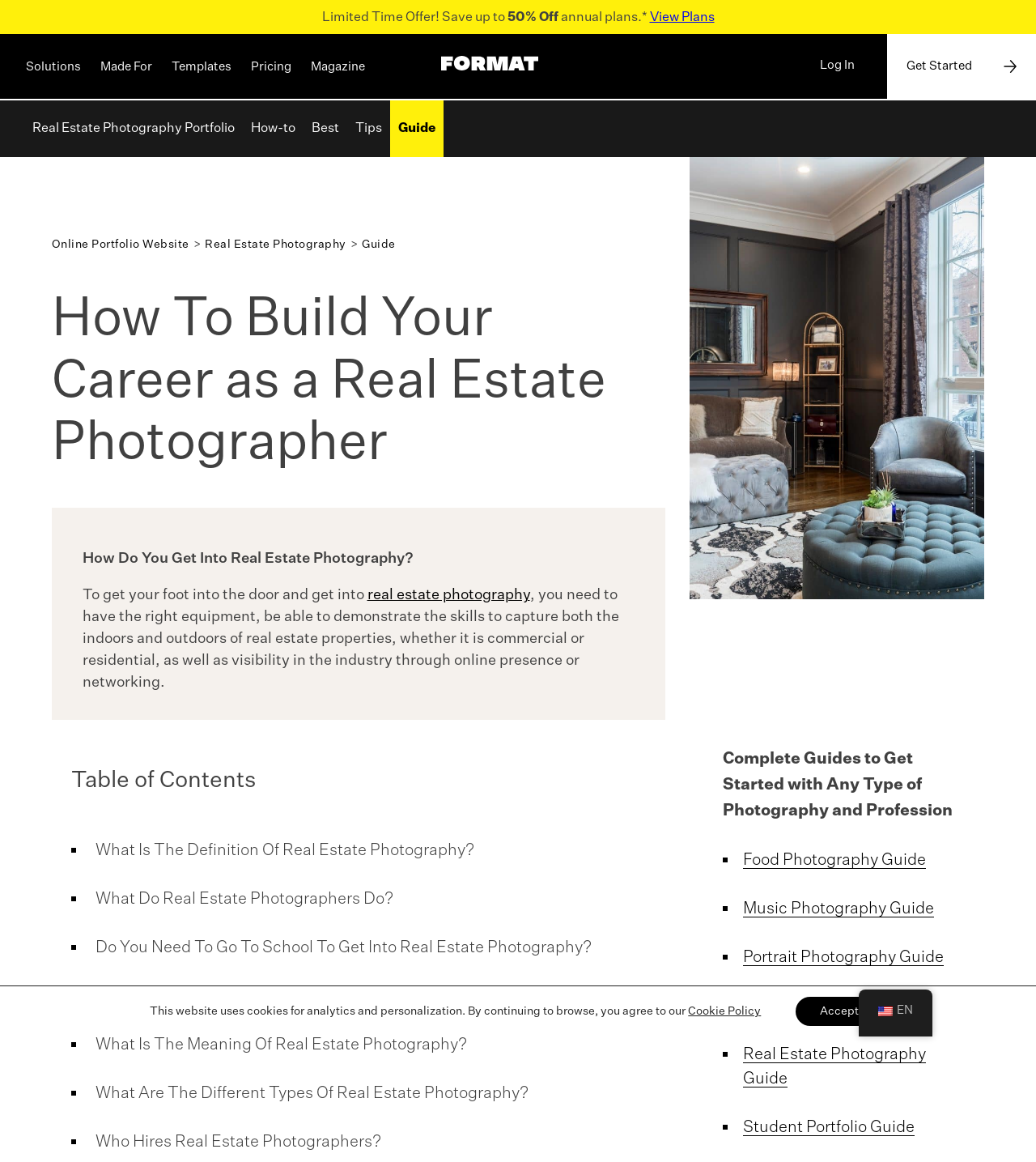Please answer the following question using a single word or phrase: What is the 'Format.com logo white lettering' image?

A logo